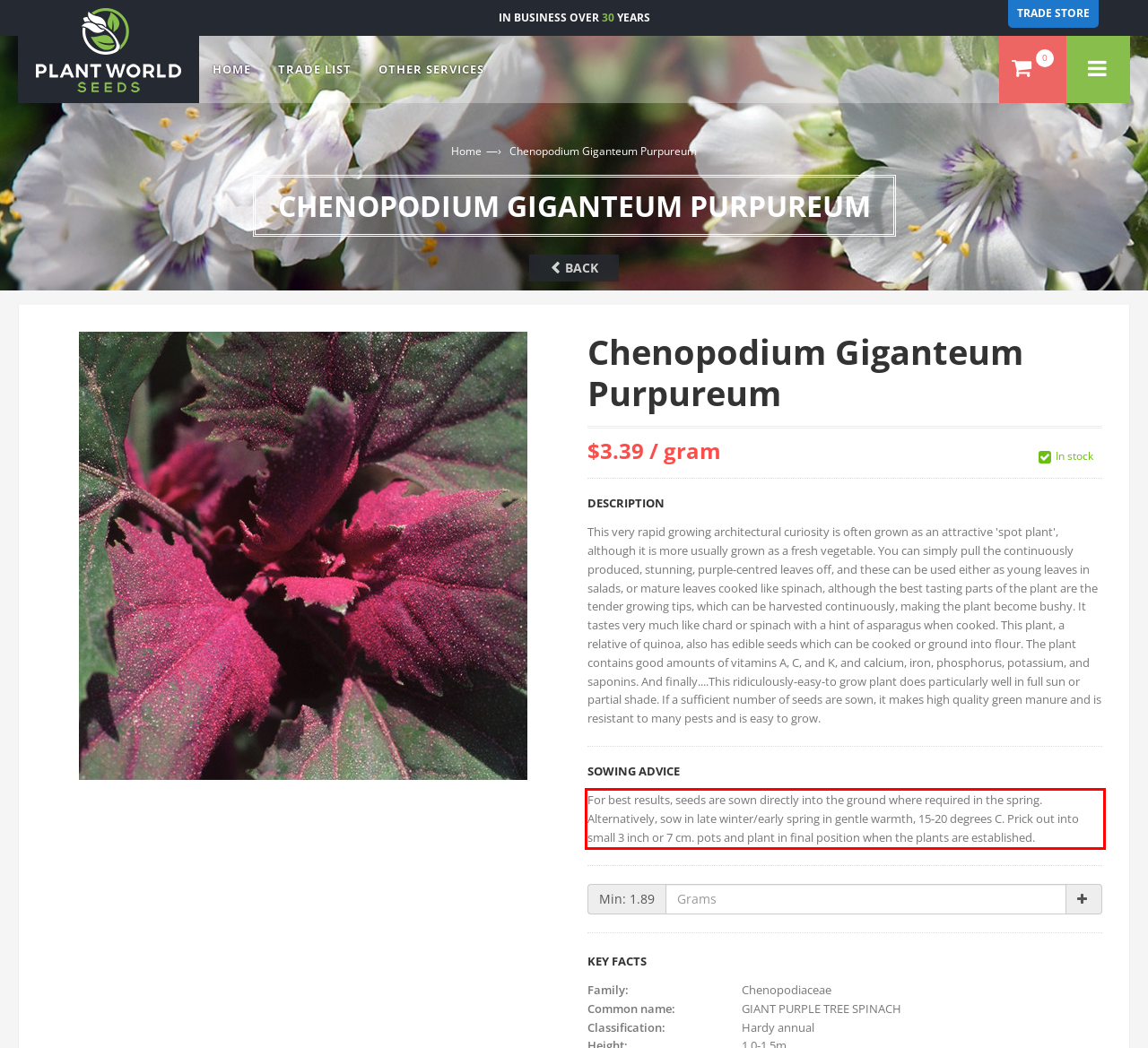Analyze the webpage screenshot and use OCR to recognize the text content in the red bounding box.

For best results, seeds are sown directly into the ground where required in the spring. Alternatively, sow in late winter/early spring in gentle warmth, 15-20 degrees C. Prick out into small 3 inch or 7 cm. pots and plant in final position when the plants are established.